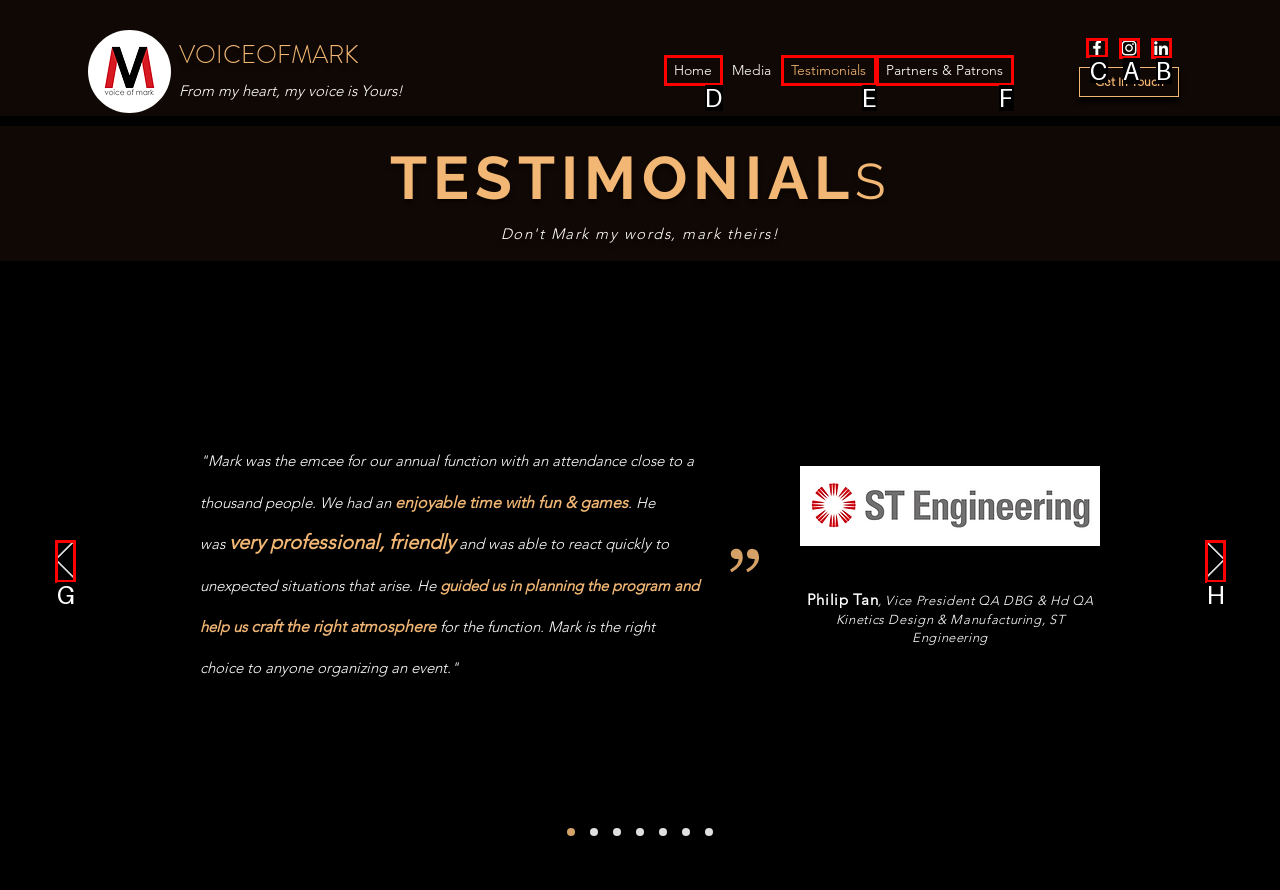Please indicate which option's letter corresponds to the task: Search for something by examining the highlighted elements in the screenshot.

None